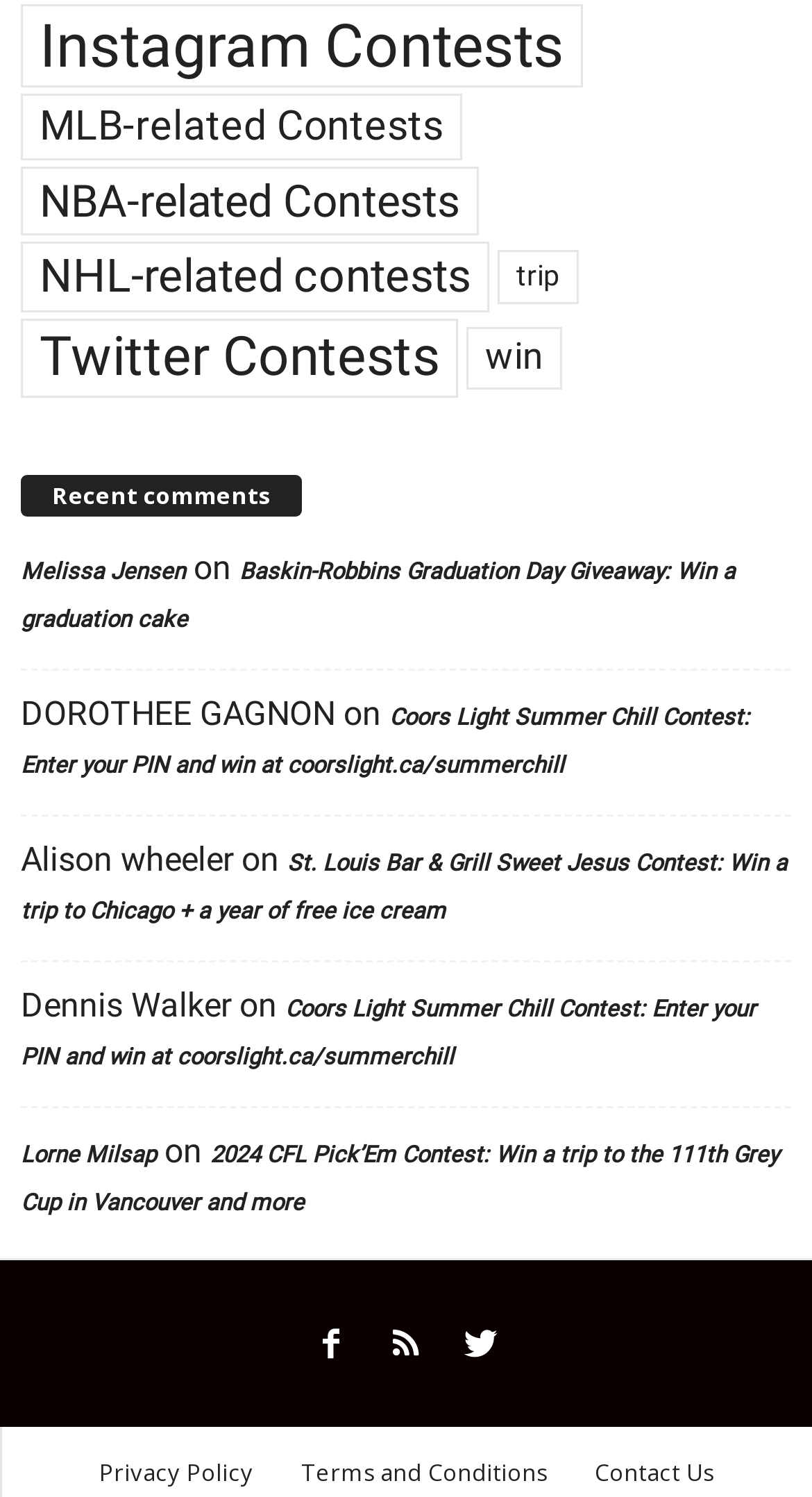Predict the bounding box of the UI element that fits this description: "trip".

[0.613, 0.167, 0.713, 0.203]